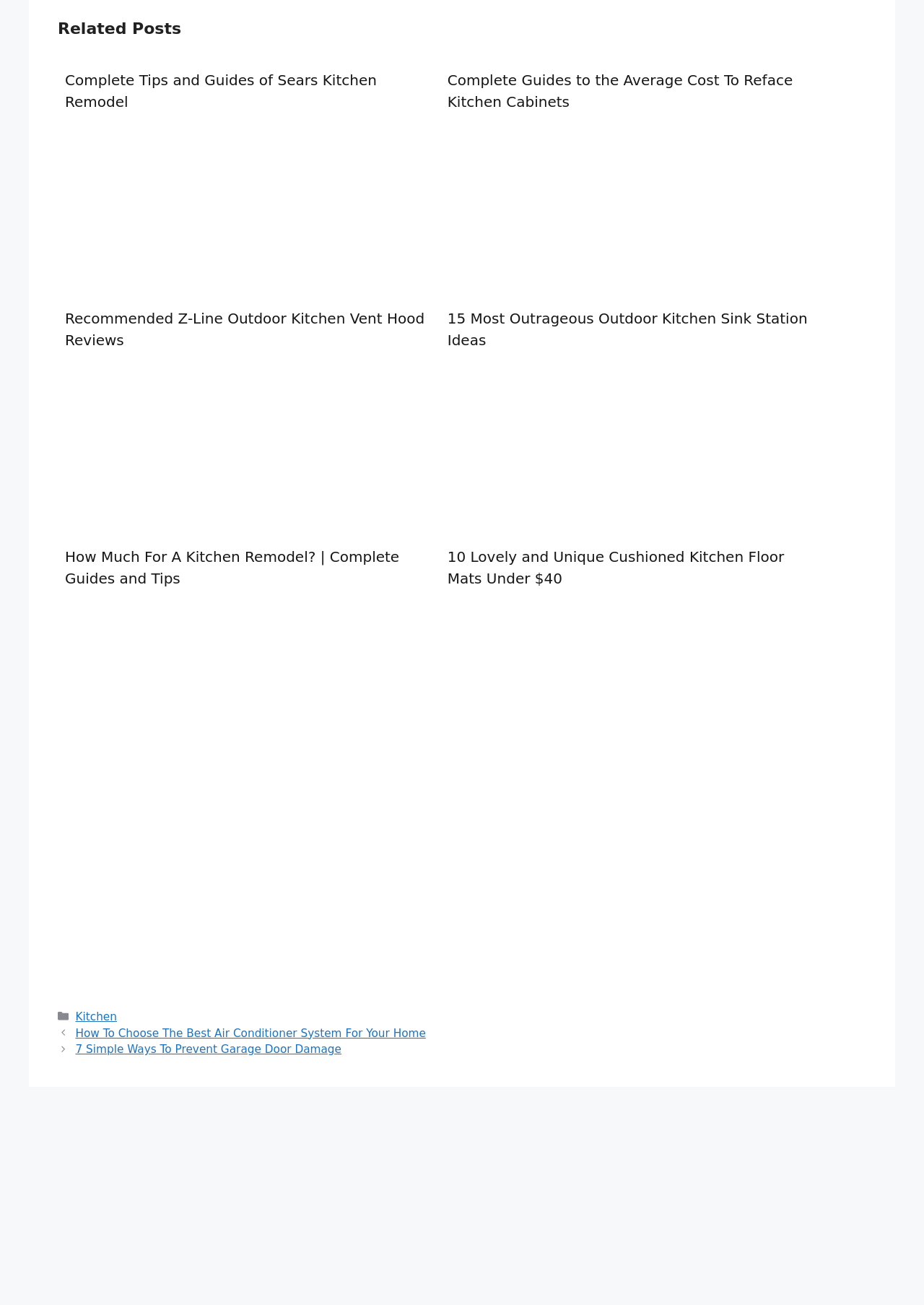Please reply to the following question with a single word or a short phrase:
What is the category of the posts?

Kitchen